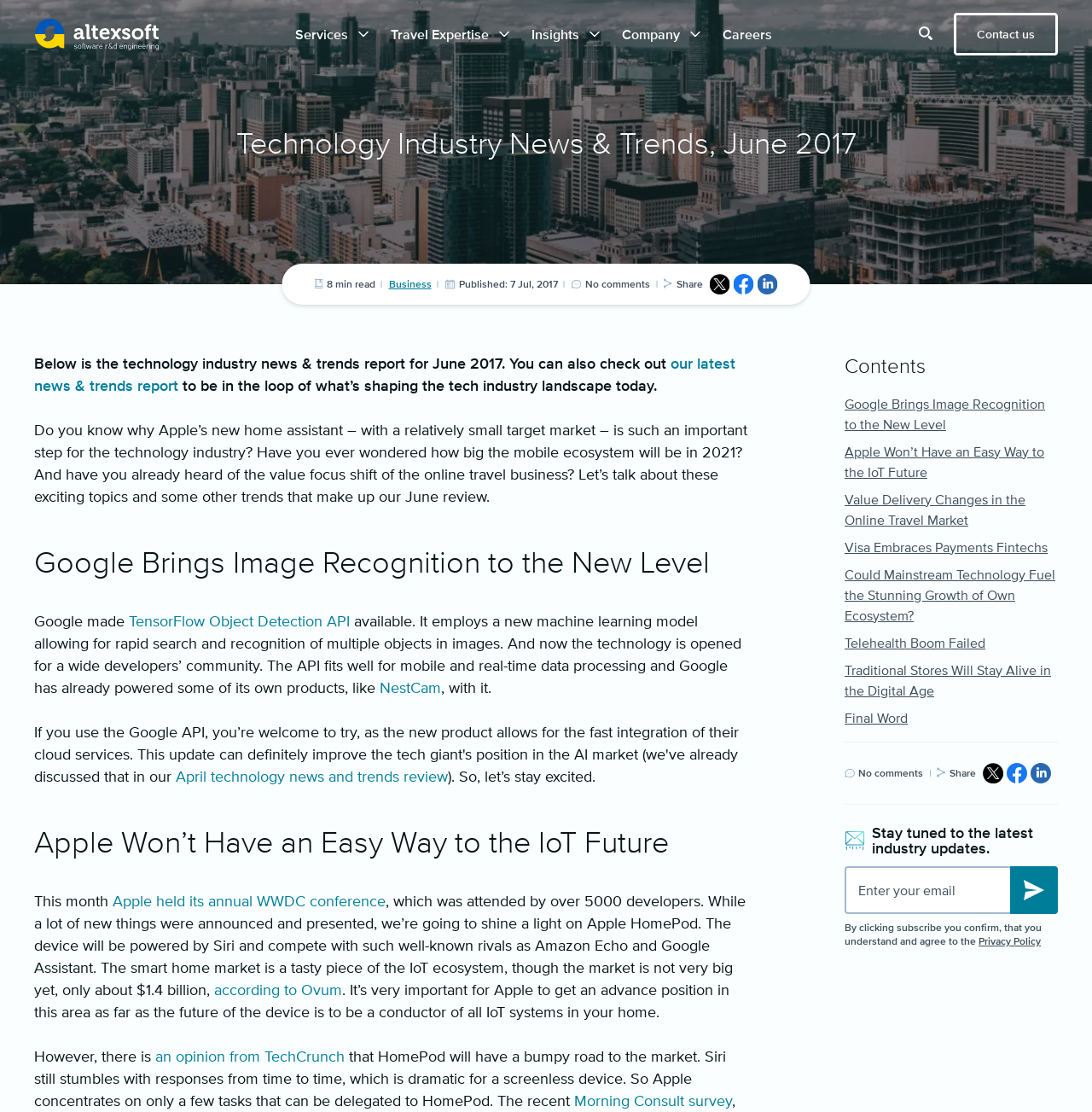Please find the bounding box coordinates of the element's region to be clicked to carry out this instruction: "Enter your email address".

[0.773, 0.779, 0.927, 0.822]